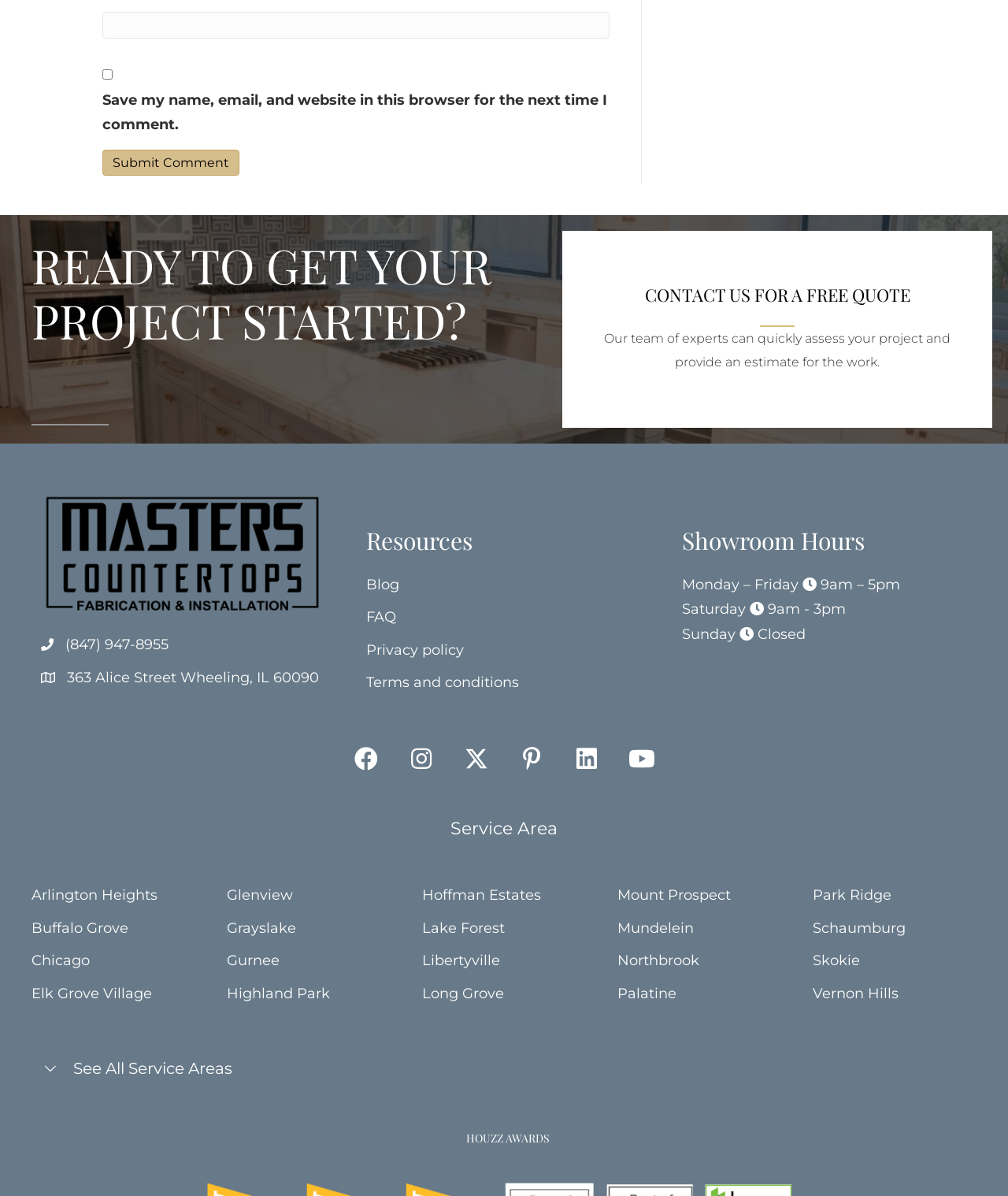Given the description of the UI element: "See All Service Areas", predict the bounding box coordinates in the form of [left, top, right, bottom], with each value being a float between 0 and 1.

[0.031, 0.874, 0.969, 0.912]